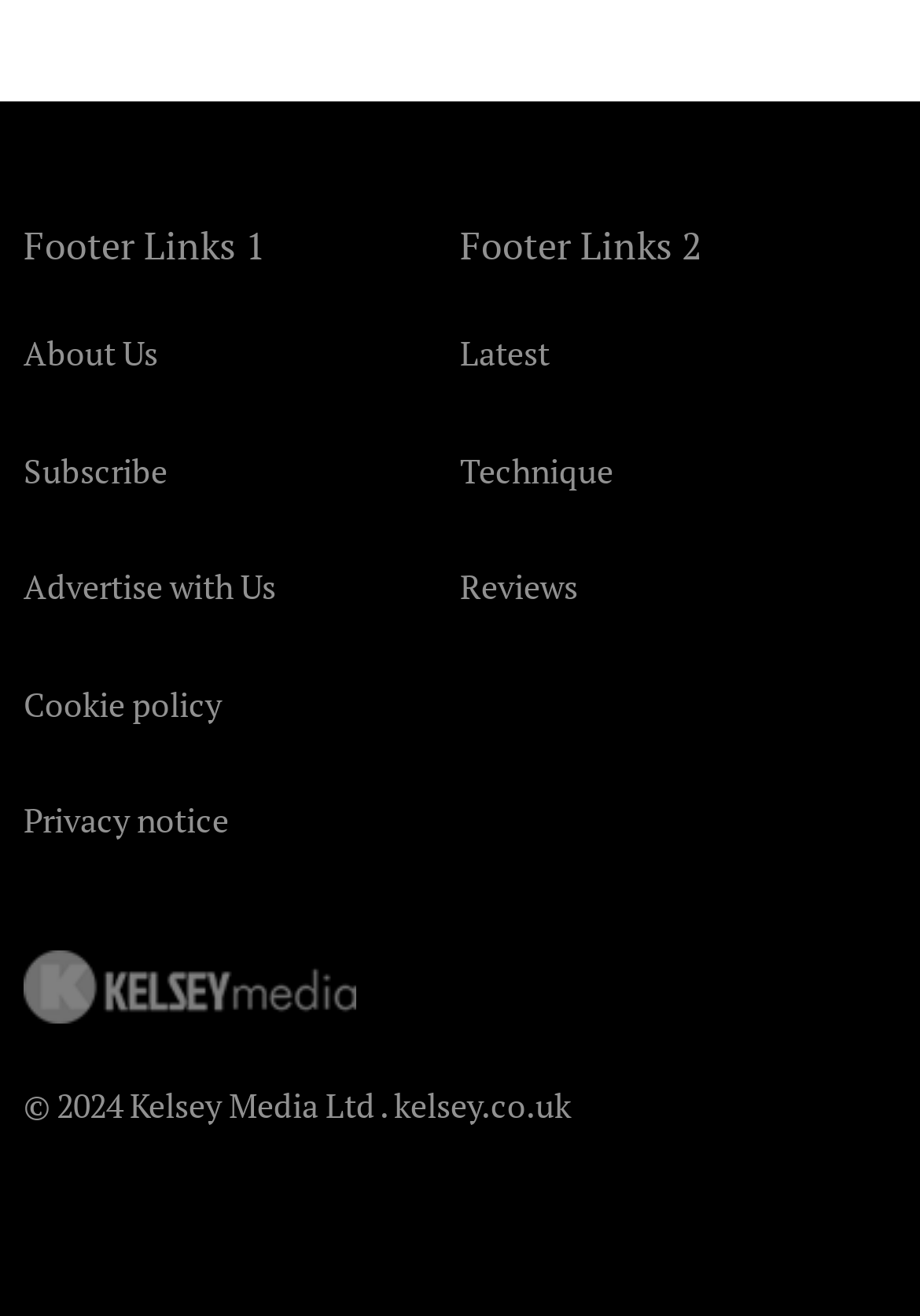Indicate the bounding box coordinates of the element that must be clicked to execute the instruction: "Visit Kelsey Media website". The coordinates should be given as four float numbers between 0 and 1, i.e., [left, top, right, bottom].

[0.428, 0.822, 0.621, 0.856]